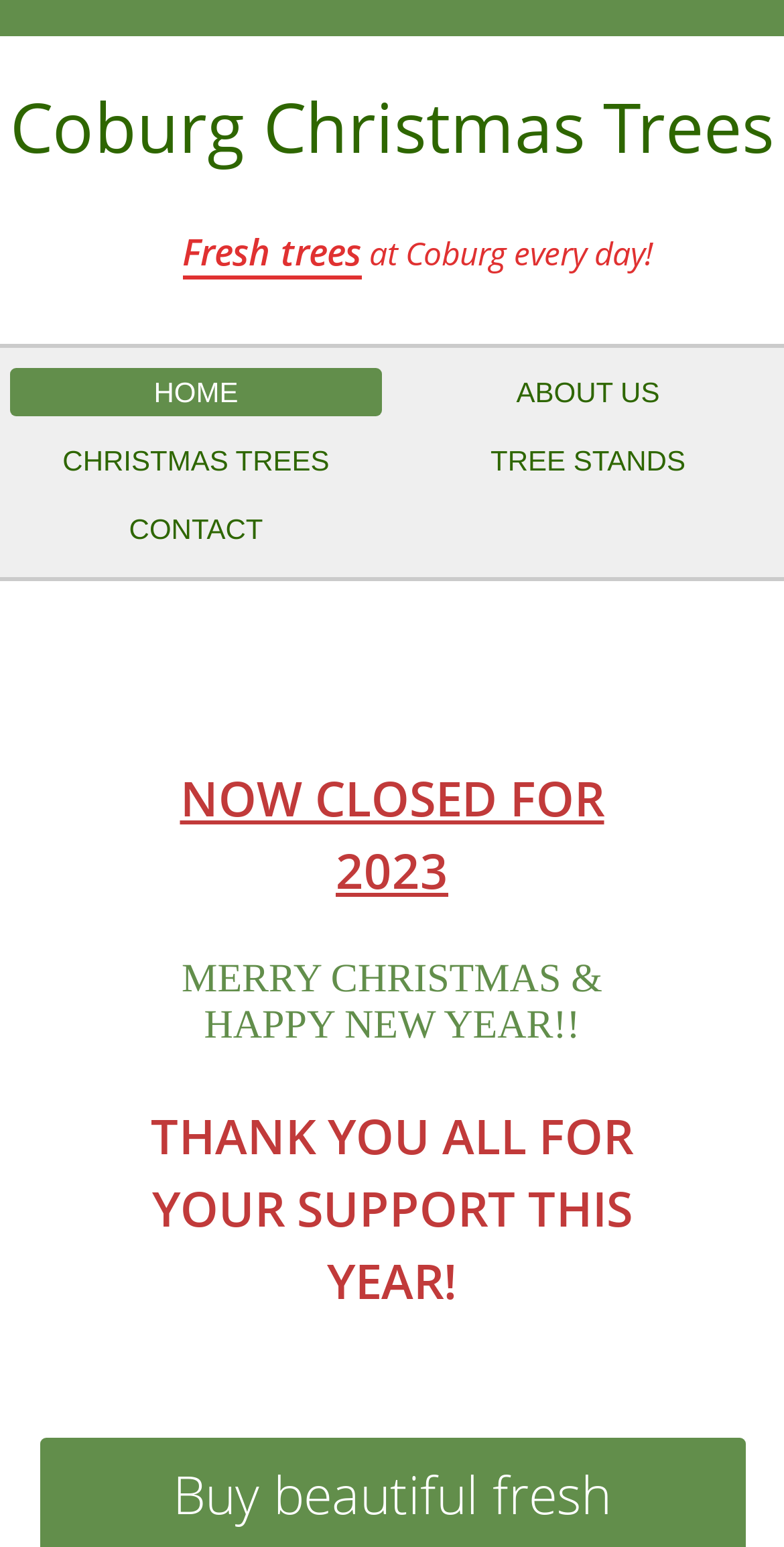Articulate a detailed summary of the webpage's content and design.

The webpage is about Coburg Christmas Trees, a local business selling Christmas trees grown in Victoria. At the top of the page, there is a heading that reads "Fresh trees at Coburg every day!" in a prominent position. Below this heading, there is a navigation menu with five links: "HOME", "ABOUT US", "CHRISTMAS TREES", "TREE STANDS", and "CONTACT", arranged in two rows. The links are evenly spaced and take up the majority of the width of the page.

Further down the page, there is a notice that reads "NOW CLOSED FOR 2023" in a relatively large font size, indicating that the business is currently closed. Below this notice, there is a festive message that says "MERRY CHRISTMAS & HAPPY NEW YEAR!!" followed by a thank-you message to customers for their support, which takes up a significant portion of the page. Overall, the webpage has a clear and simple layout, with a focus on conveying important information to customers.